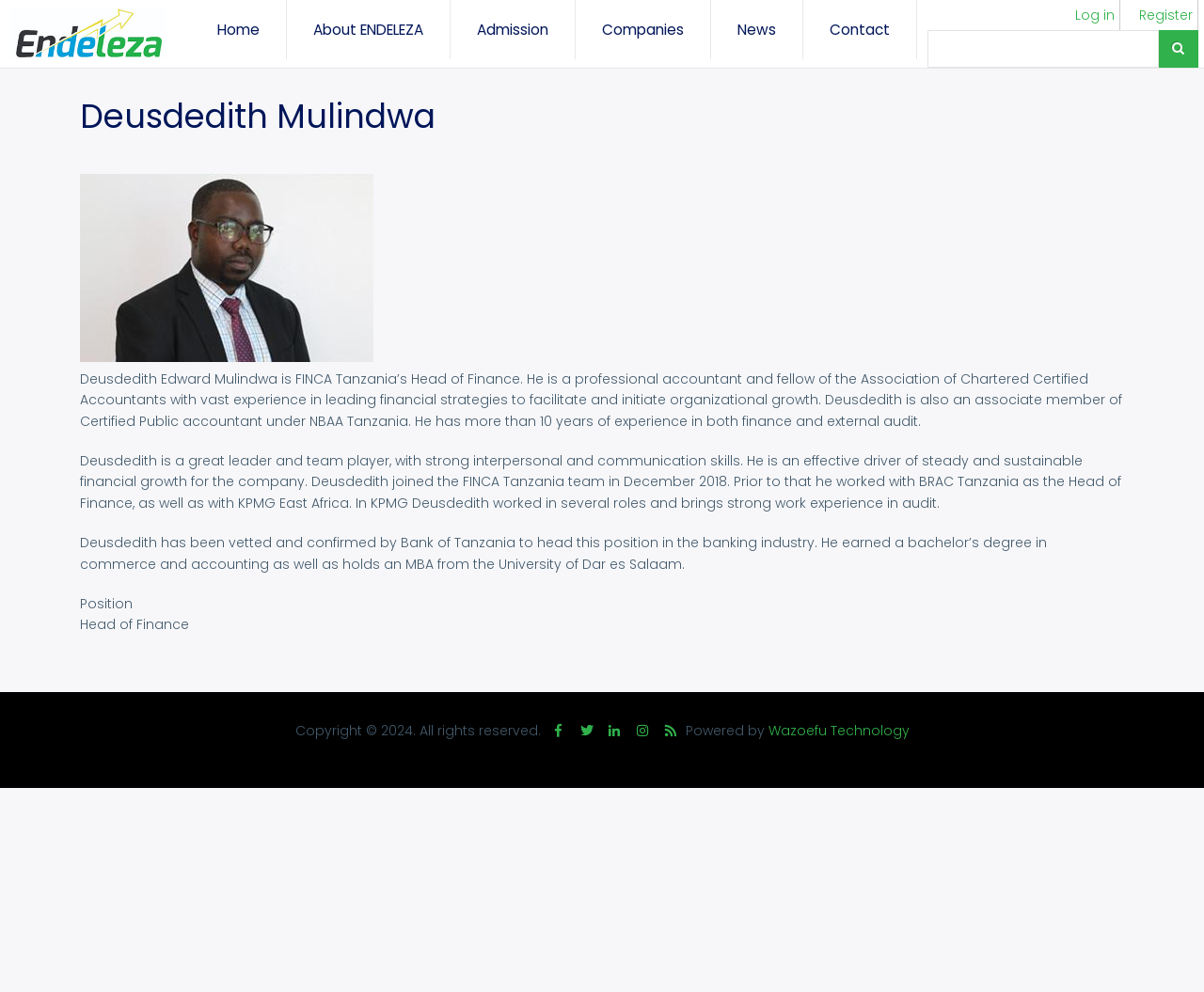Determine the bounding box coordinates of the section I need to click to execute the following instruction: "Search for something". Provide the coordinates as four float numbers between 0 and 1, i.e., [left, top, right, bottom].

[0.77, 0.031, 0.962, 0.069]